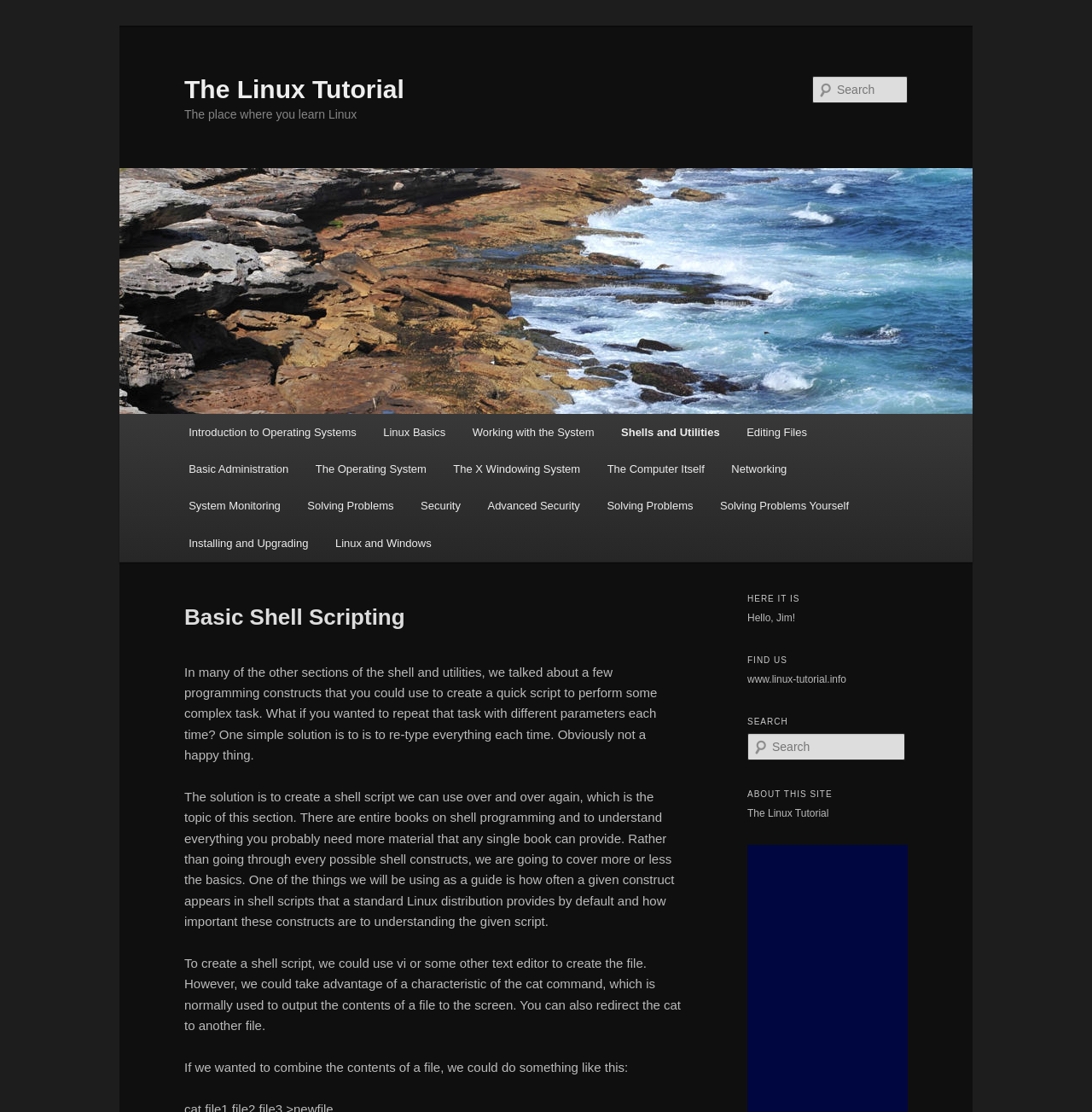Find the bounding box coordinates of the element to click in order to complete the given instruction: "Subscribe to the newsletter."

None